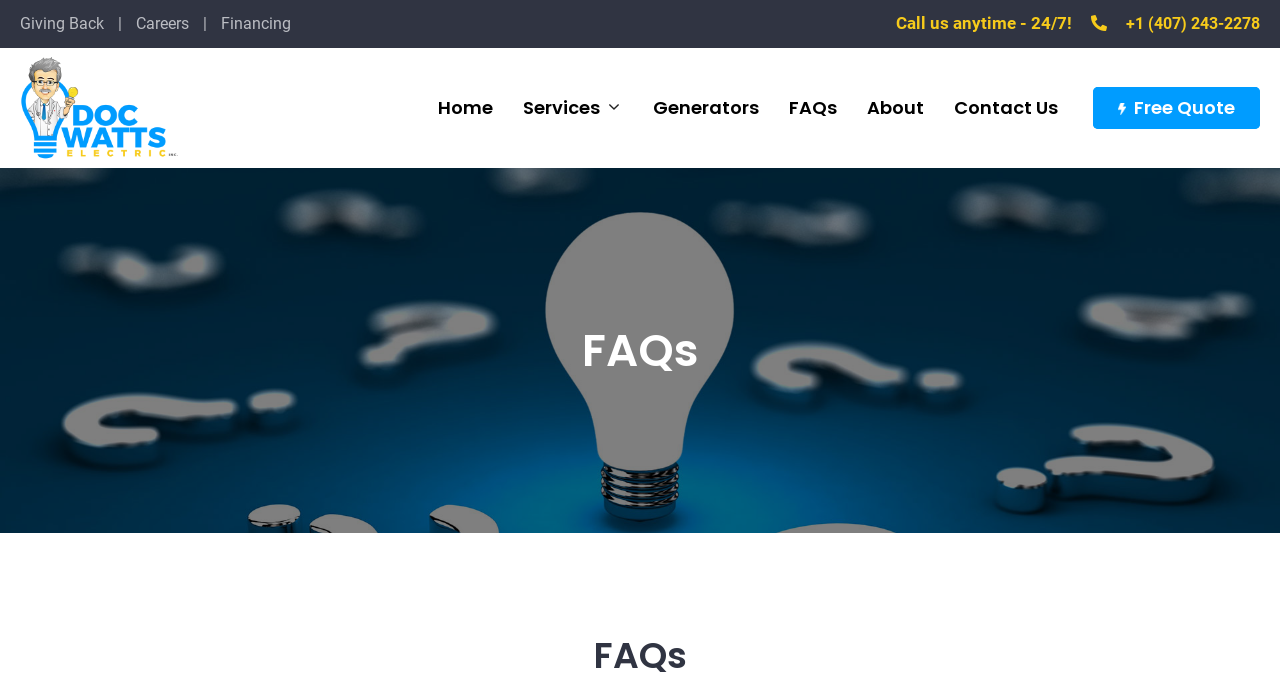What is the phone number to call for 24/7 service?
Using the image, provide a concise answer in one word or a short phrase.

+1 (407) 243-2278